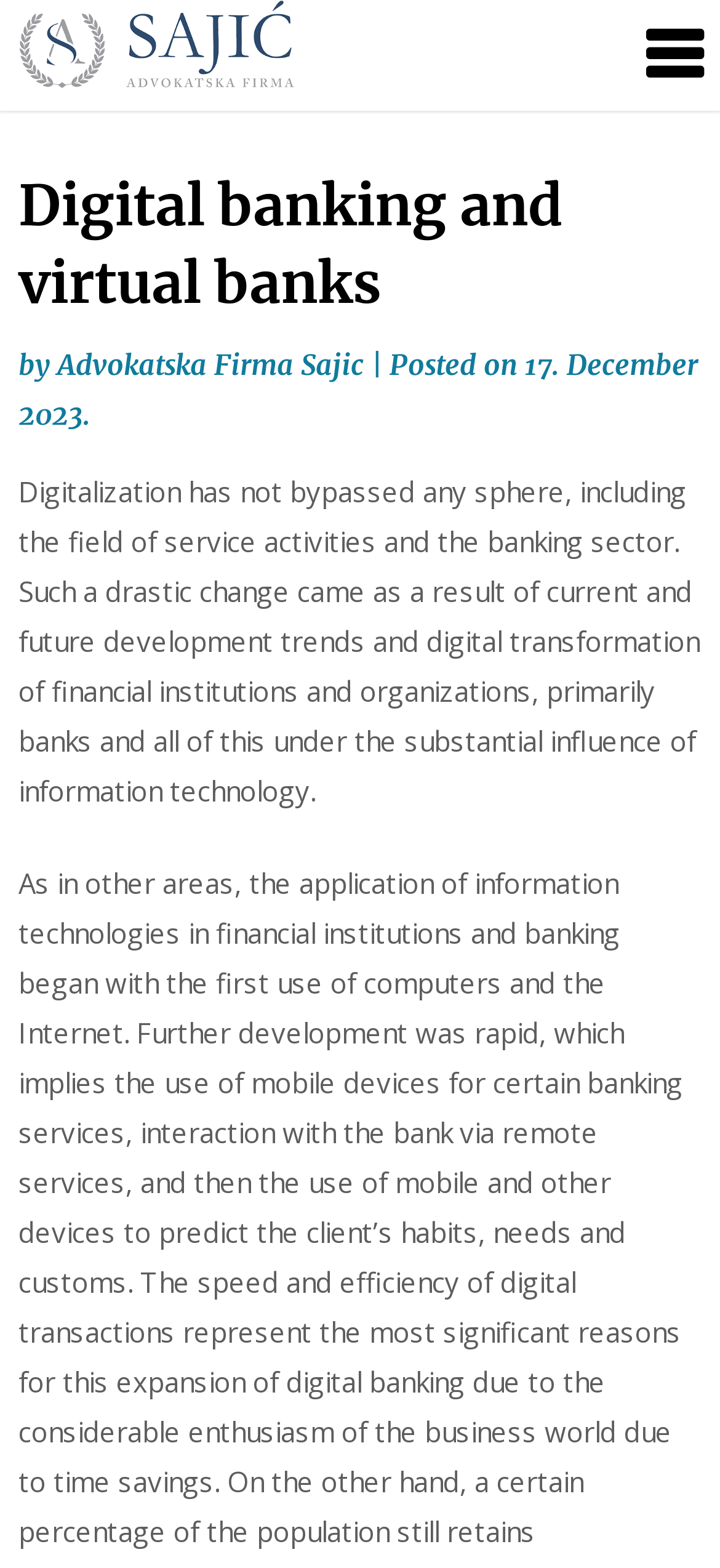What is the relationship between digitalization and the banking sector?
Provide a short answer using one word or a brief phrase based on the image.

Digitalization is changing the banking sector